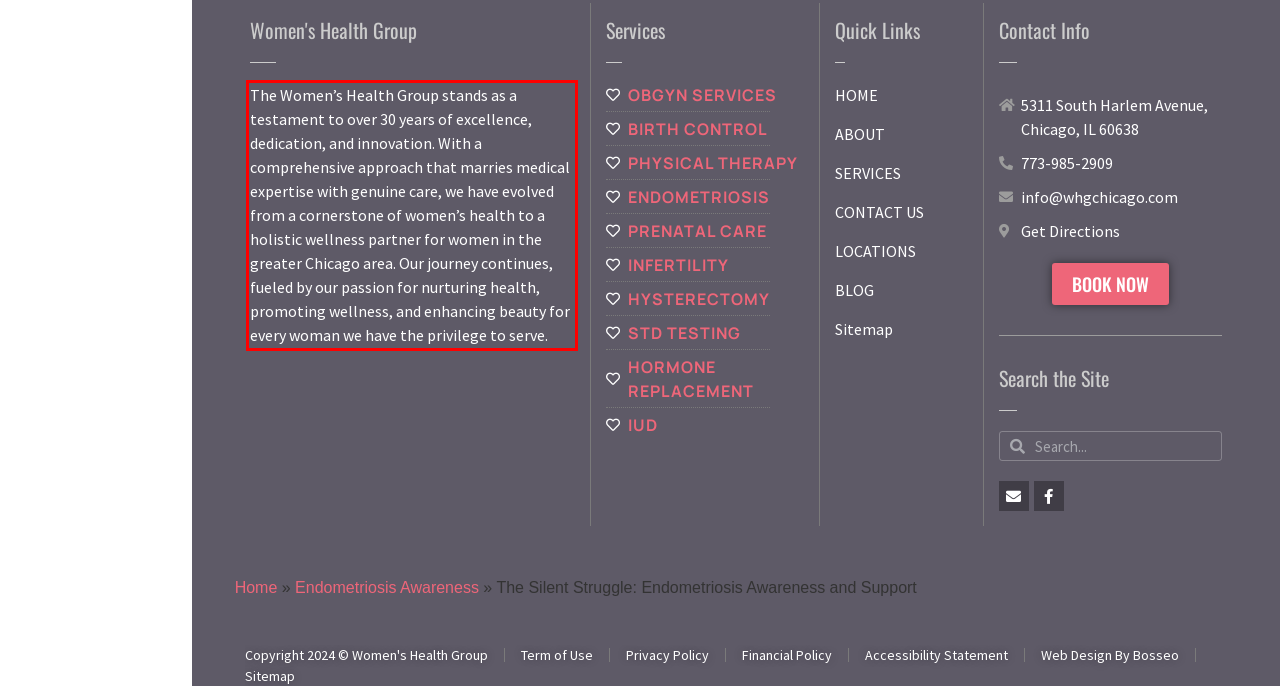In the screenshot of the webpage, find the red bounding box and perform OCR to obtain the text content restricted within this red bounding box.

The Women’s Health Group stands as a testament to over 30 years of excellence, dedication, and innovation. With a comprehensive approach that marries medical expertise with genuine care, we have evolved from a cornerstone of women’s health to a holistic wellness partner for women in the greater Chicago area. Our journey continues, fueled by our passion for nurturing health, promoting wellness, and enhancing beauty for every woman we have the privilege to serve.